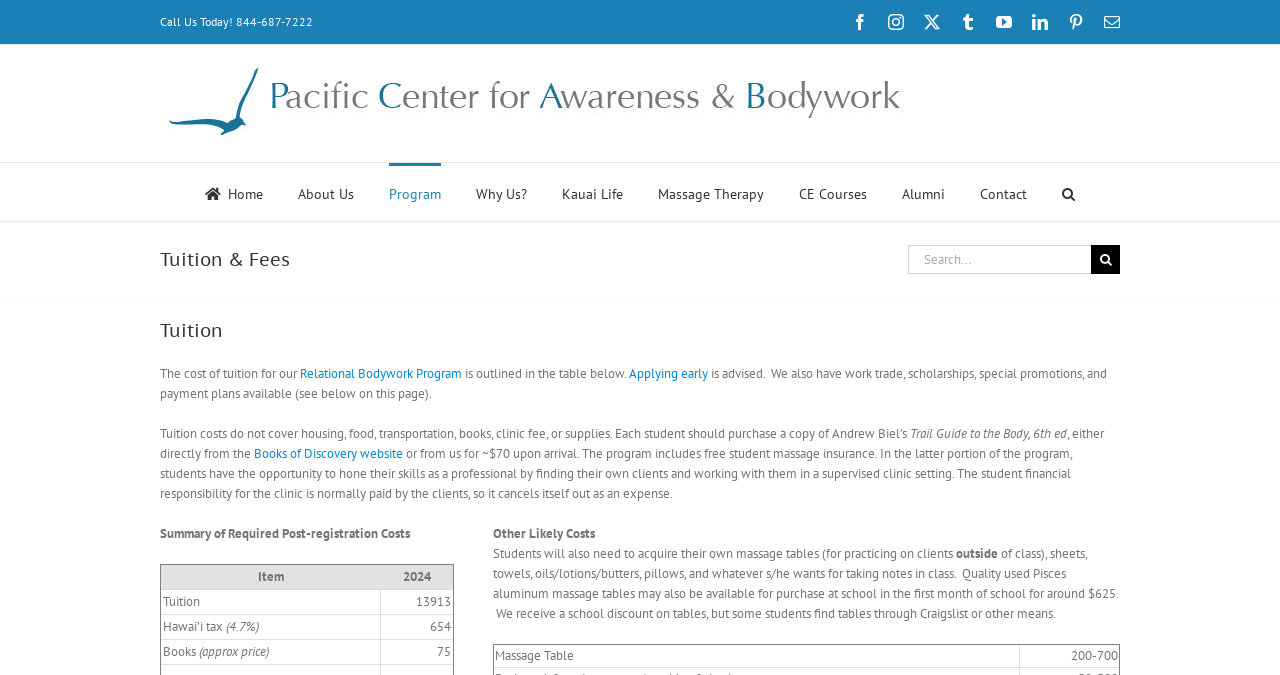Please identify the bounding box coordinates of the area that needs to be clicked to follow this instruction: "Click on the Books of Discovery website link".

[0.198, 0.659, 0.315, 0.684]